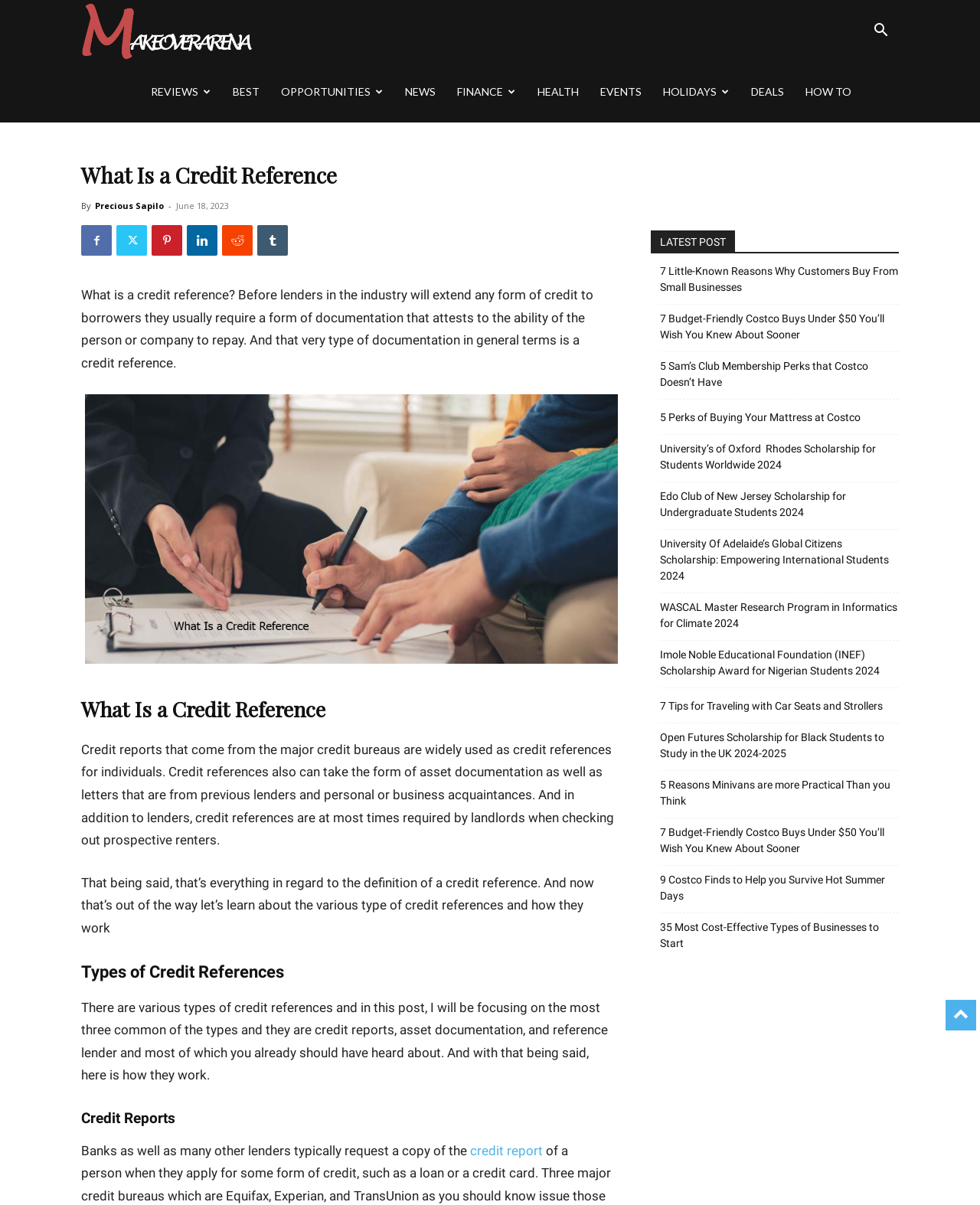Please determine the bounding box coordinates of the element's region to click in order to carry out the following instruction: "Check out the NEWS section". The coordinates should be four float numbers between 0 and 1, i.e., [left, top, right, bottom].

[0.402, 0.051, 0.455, 0.102]